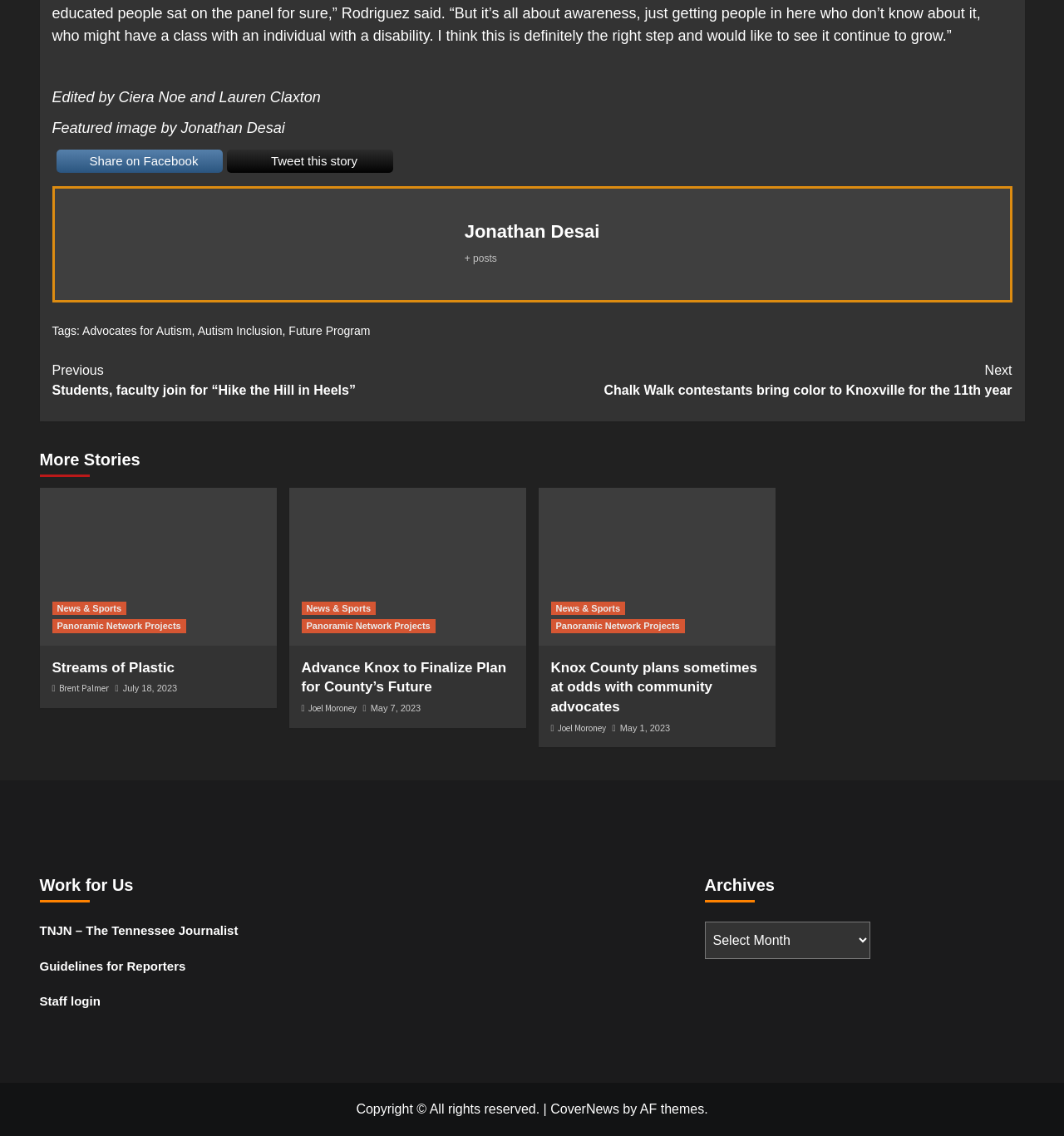Locate the bounding box coordinates of the area where you should click to accomplish the instruction: "Search for a review".

None